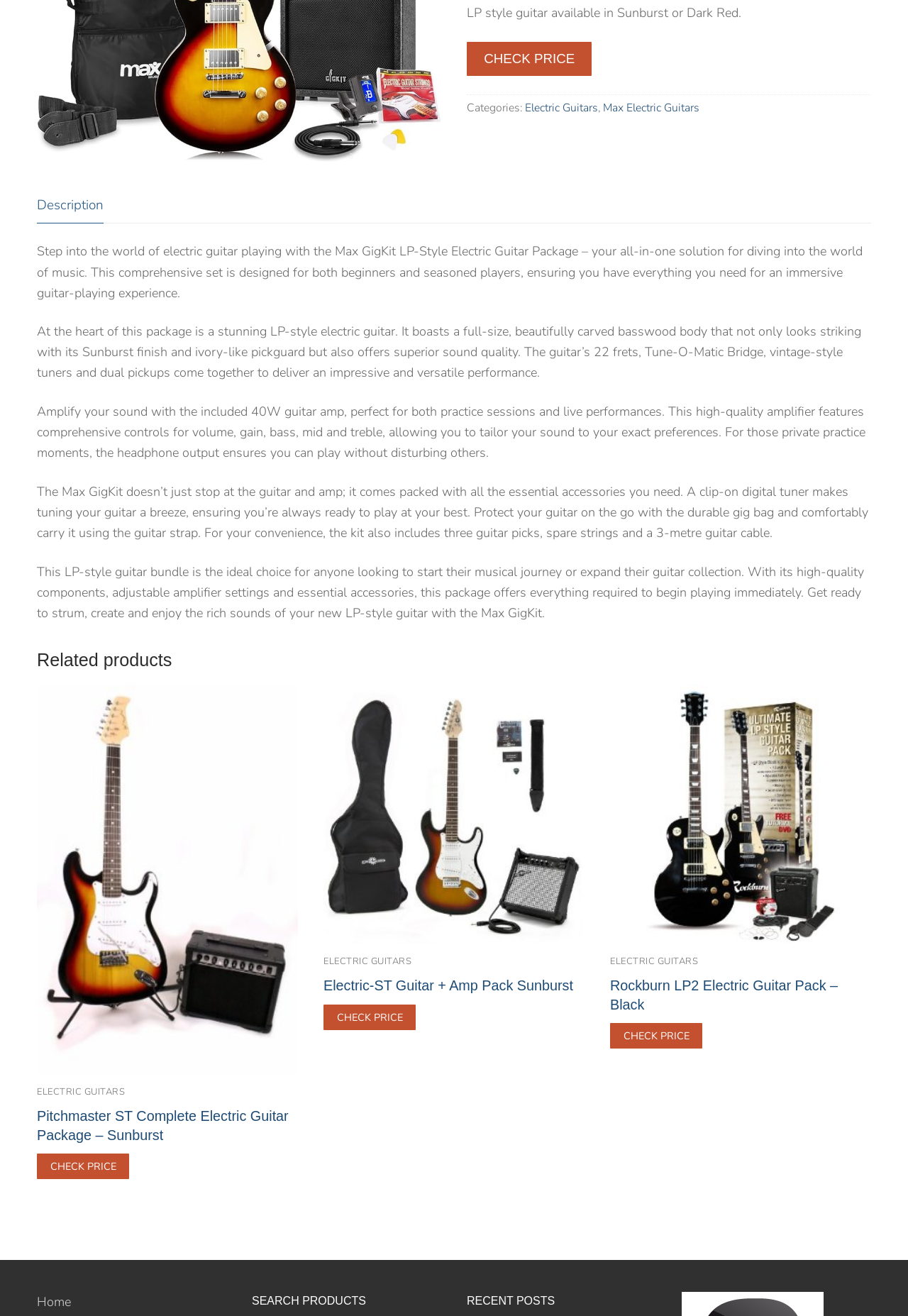Identify the bounding box for the UI element described as: "Max Electric Guitars". The coordinates should be four float numbers between 0 and 1, i.e., [left, top, right, bottom].

[0.664, 0.076, 0.77, 0.088]